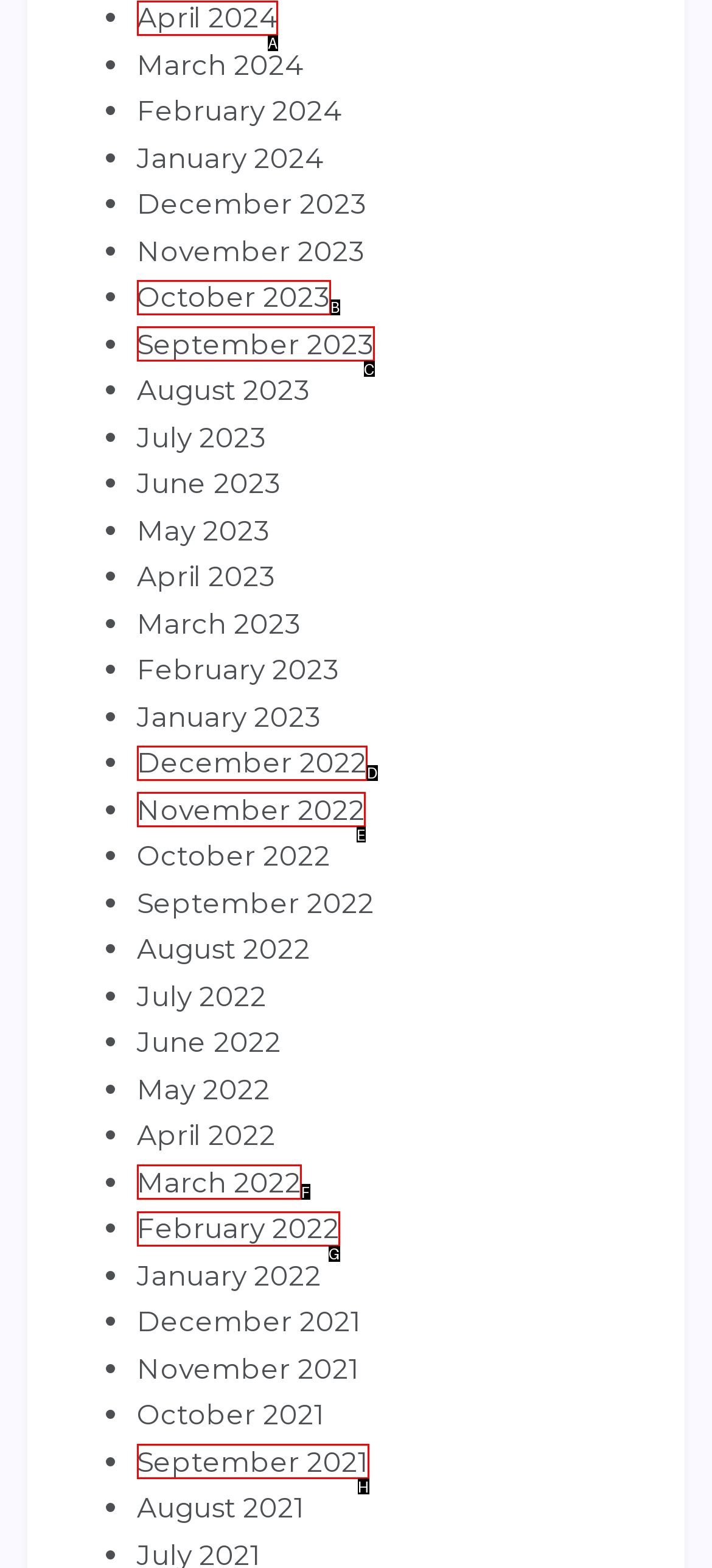Identify the matching UI element based on the description: December 2022
Reply with the letter from the available choices.

D